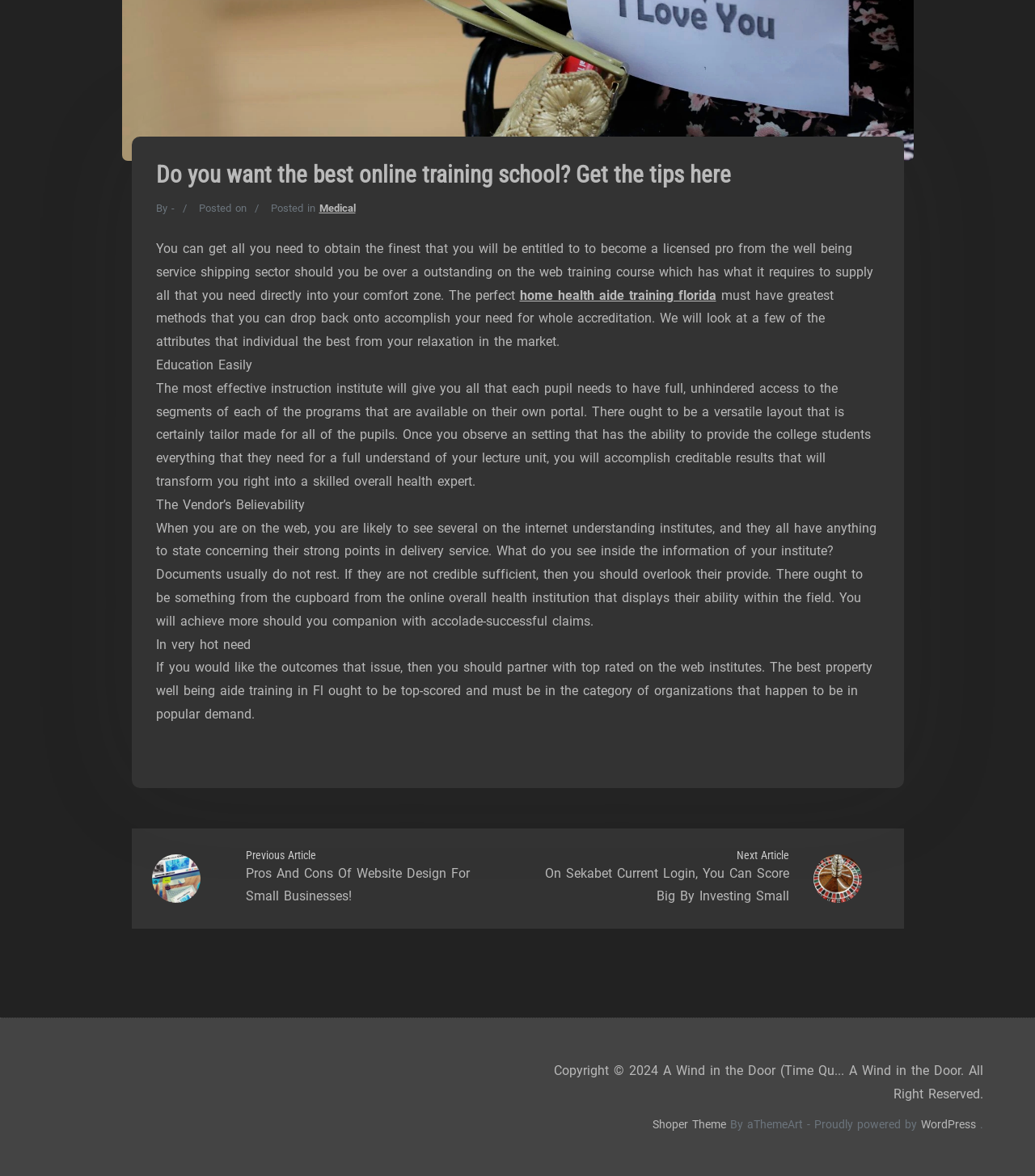Determine the bounding box for the UI element as described: "Shoper Theme". The coordinates should be represented as four float numbers between 0 and 1, formatted as [left, top, right, bottom].

[0.63, 0.95, 0.702, 0.962]